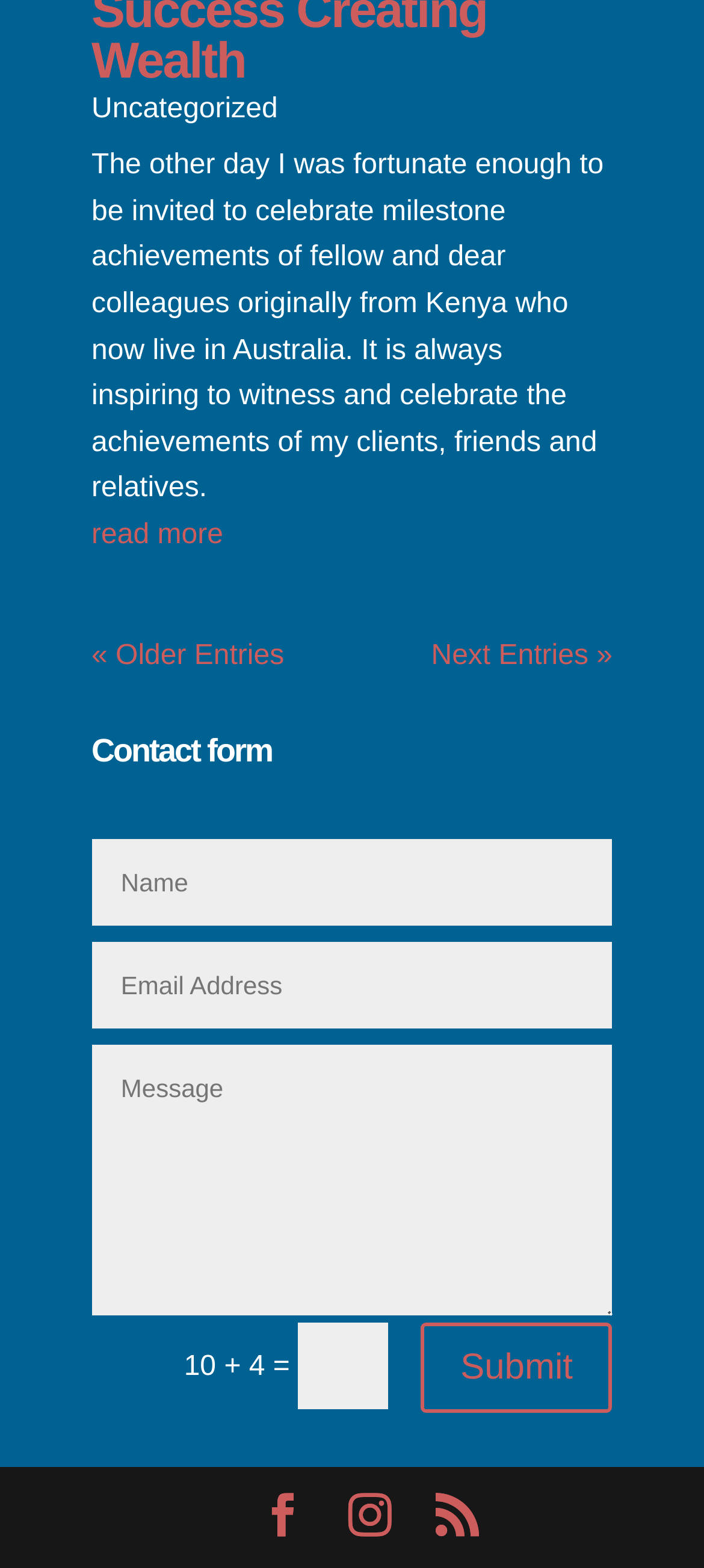What are the three icons at the bottom of the webpage?
Your answer should be a single word or phrase derived from the screenshot.

Social media links